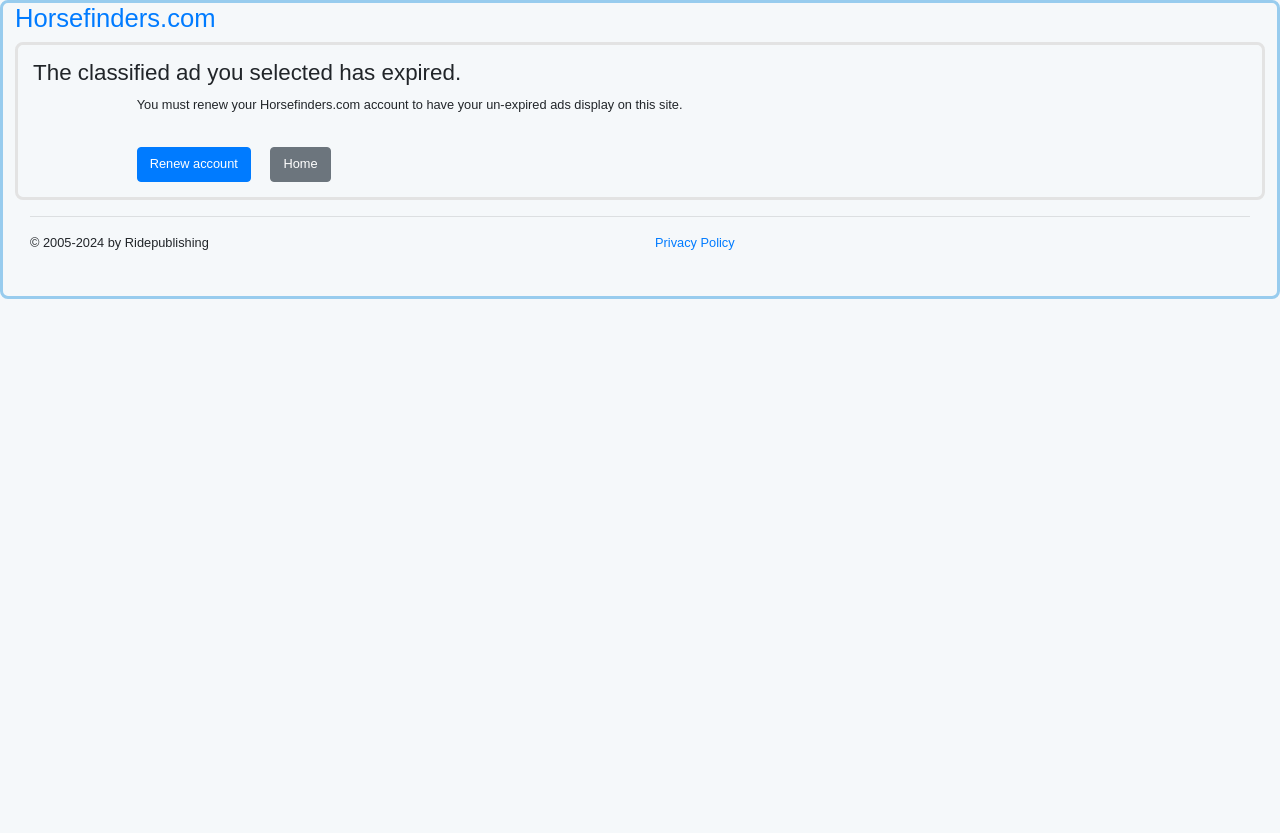Based on the image, provide a detailed response to the question:
What is the purpose of the 'Renew account' button?

The 'Renew account' button is likely used to renew the user's Horsefinders.com account, which is required to display un-expired ads on the site, as indicated by the surrounding text elements.